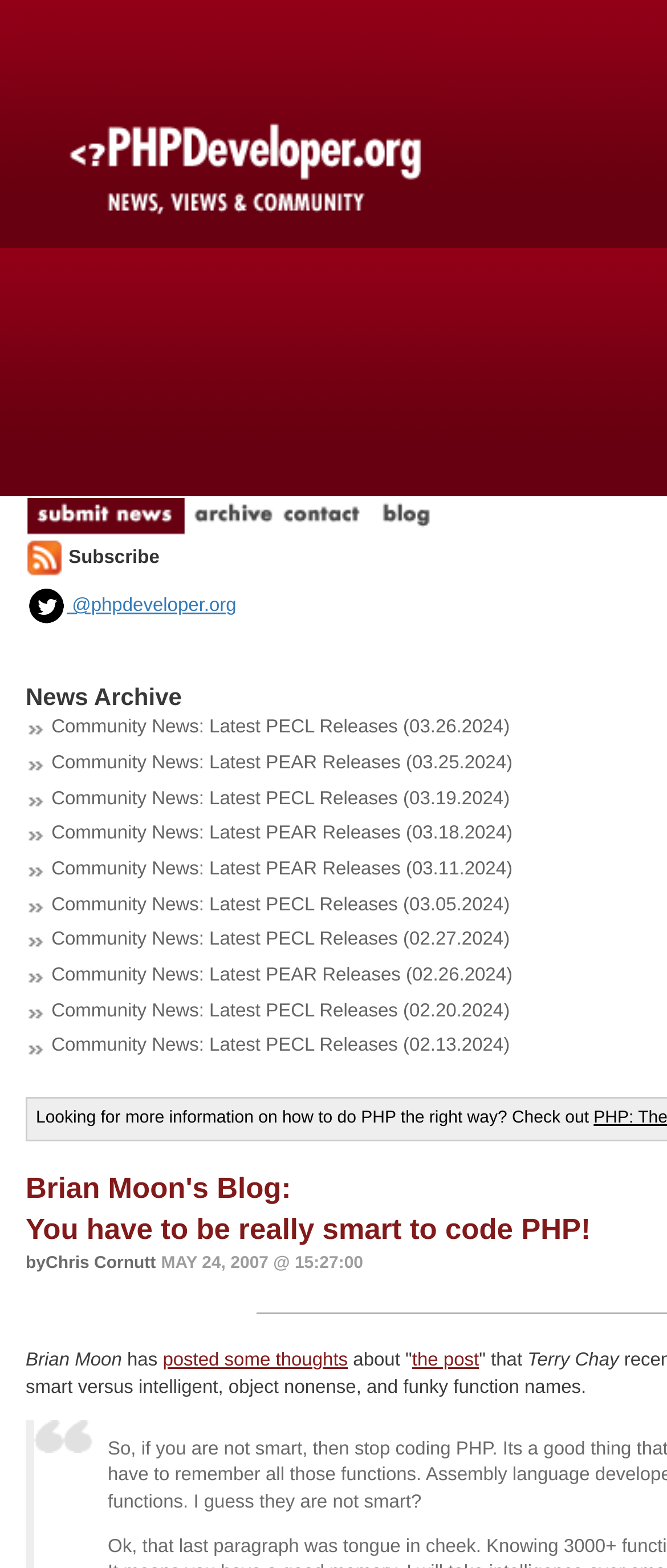Give a concise answer of one word or phrase to the question: 
What is the date of the latest community news?

03.26.2024